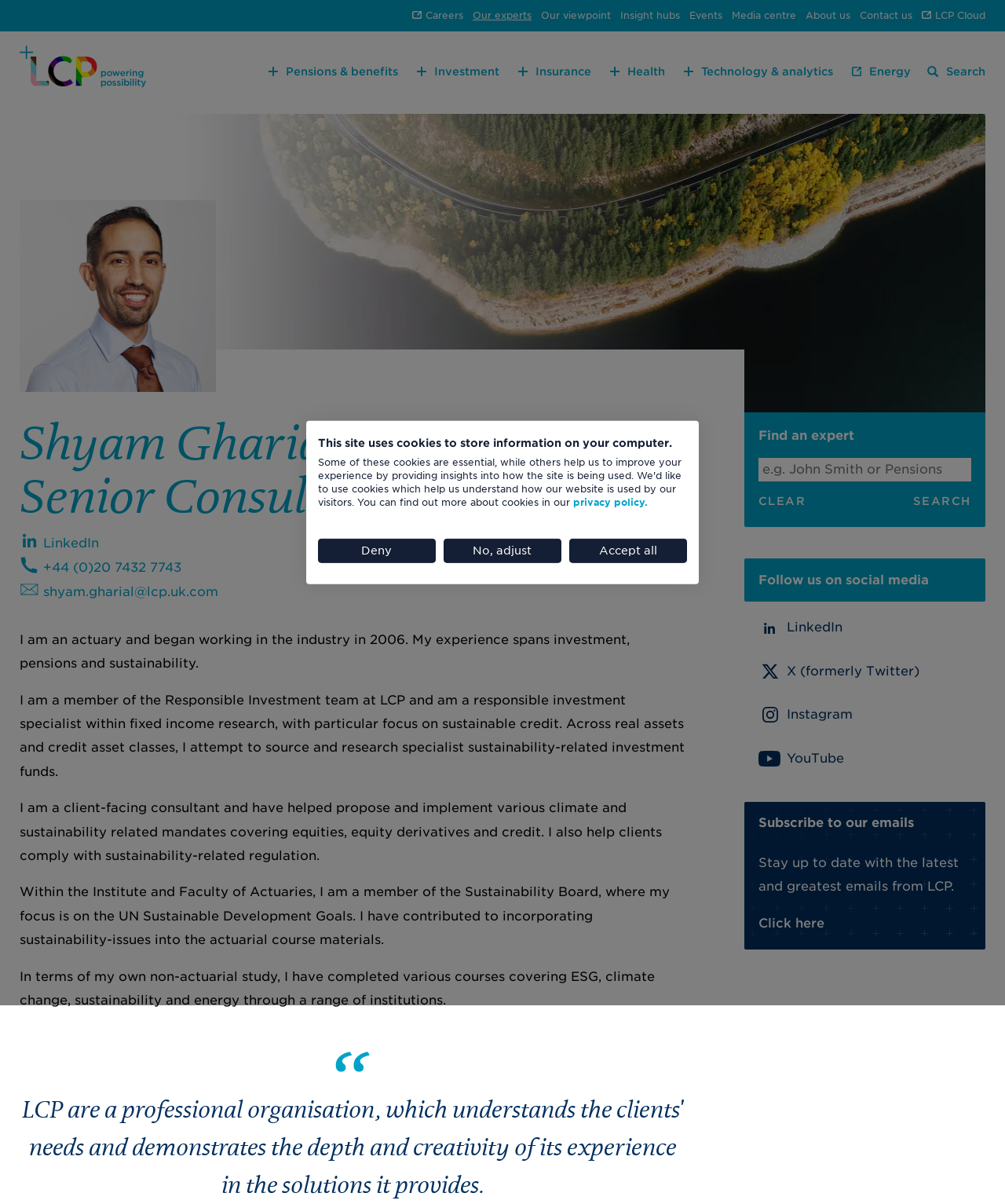Please give a short response to the question using one word or a phrase:
What is the profession of the person described on the webpage?

Actuary